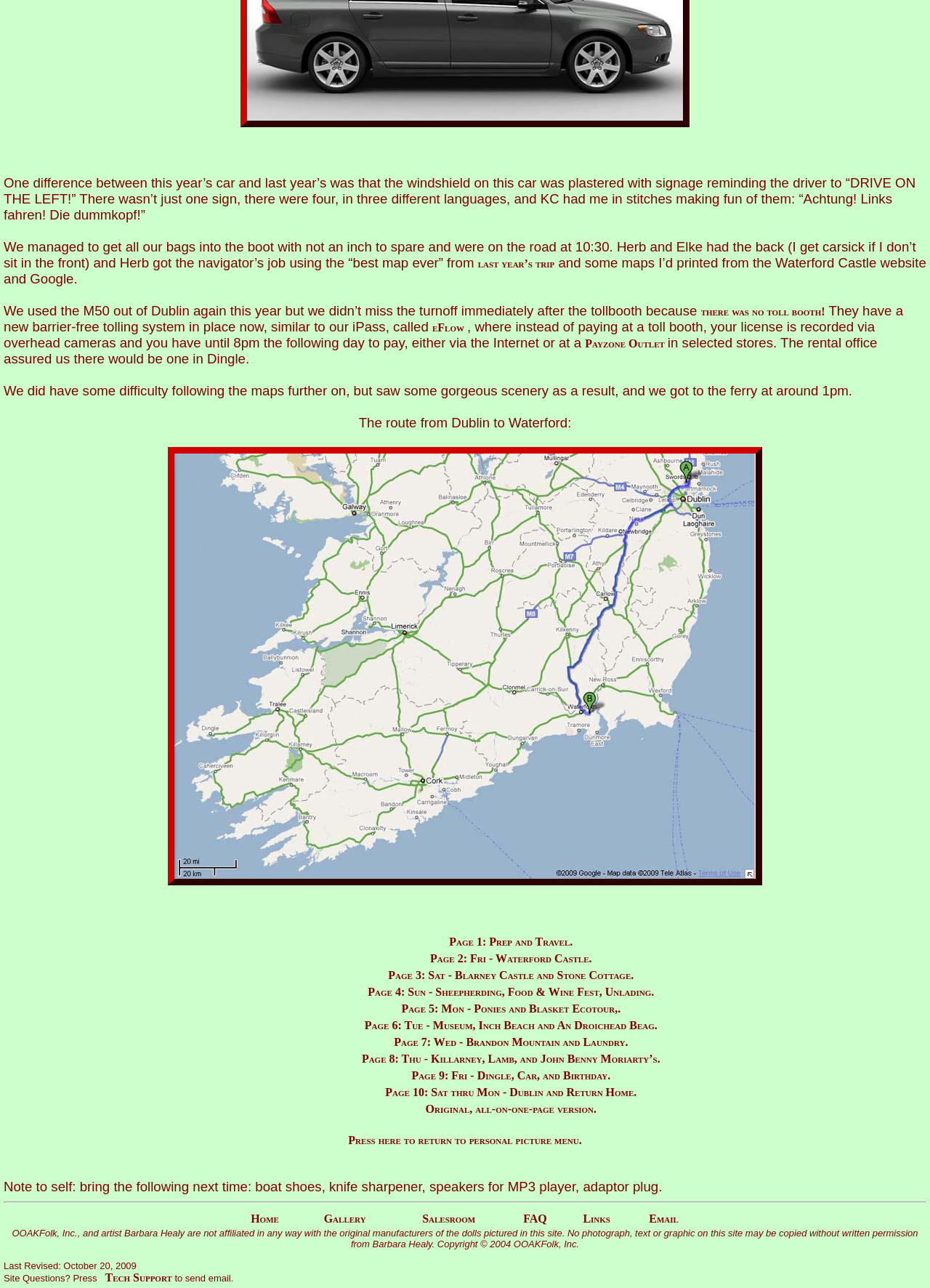Could you provide the bounding box coordinates for the portion of the screen to click to complete this instruction: "Search for something"?

None